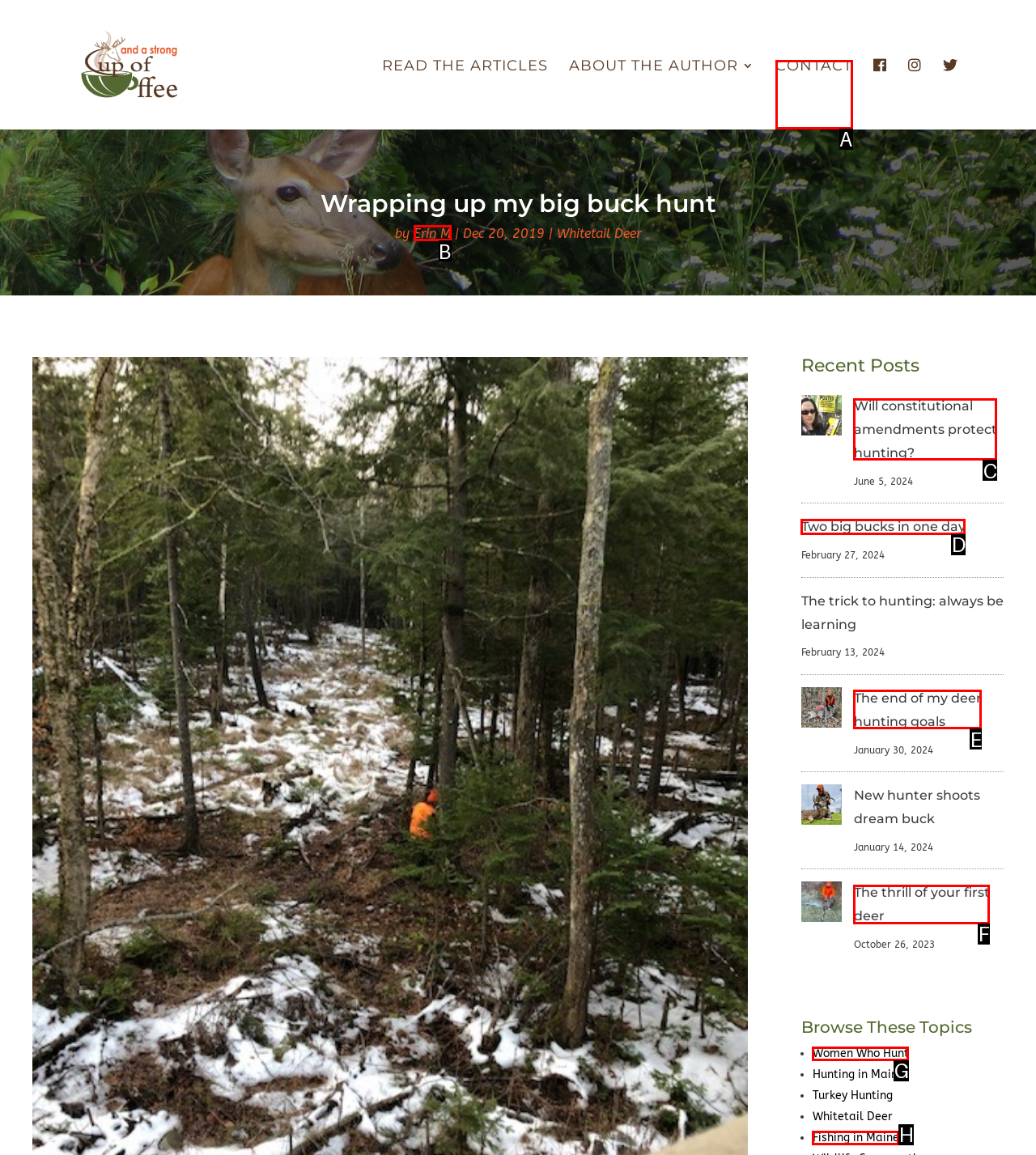Identify the HTML element that matches the description: Will constitutional amendments protect hunting?
Respond with the letter of the correct option.

C